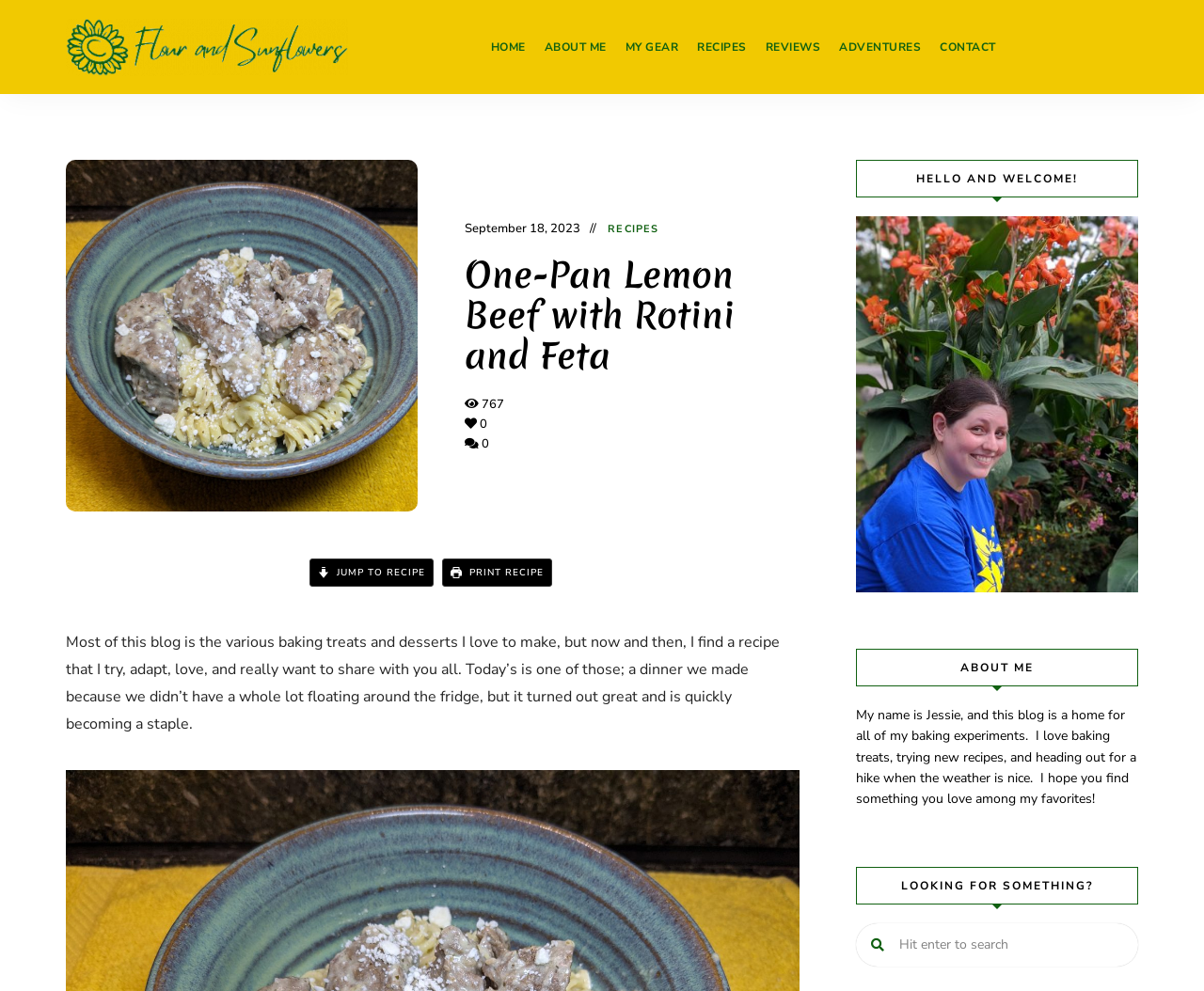Bounding box coordinates are to be given in the format (top-left x, top-left y, bottom-right x, bottom-right y). All values must be floating point numbers between 0 and 1. Provide the bounding box coordinate for the UI element described as: name="s" placeholder="Hit enter to search"

[0.711, 0.931, 0.945, 0.975]